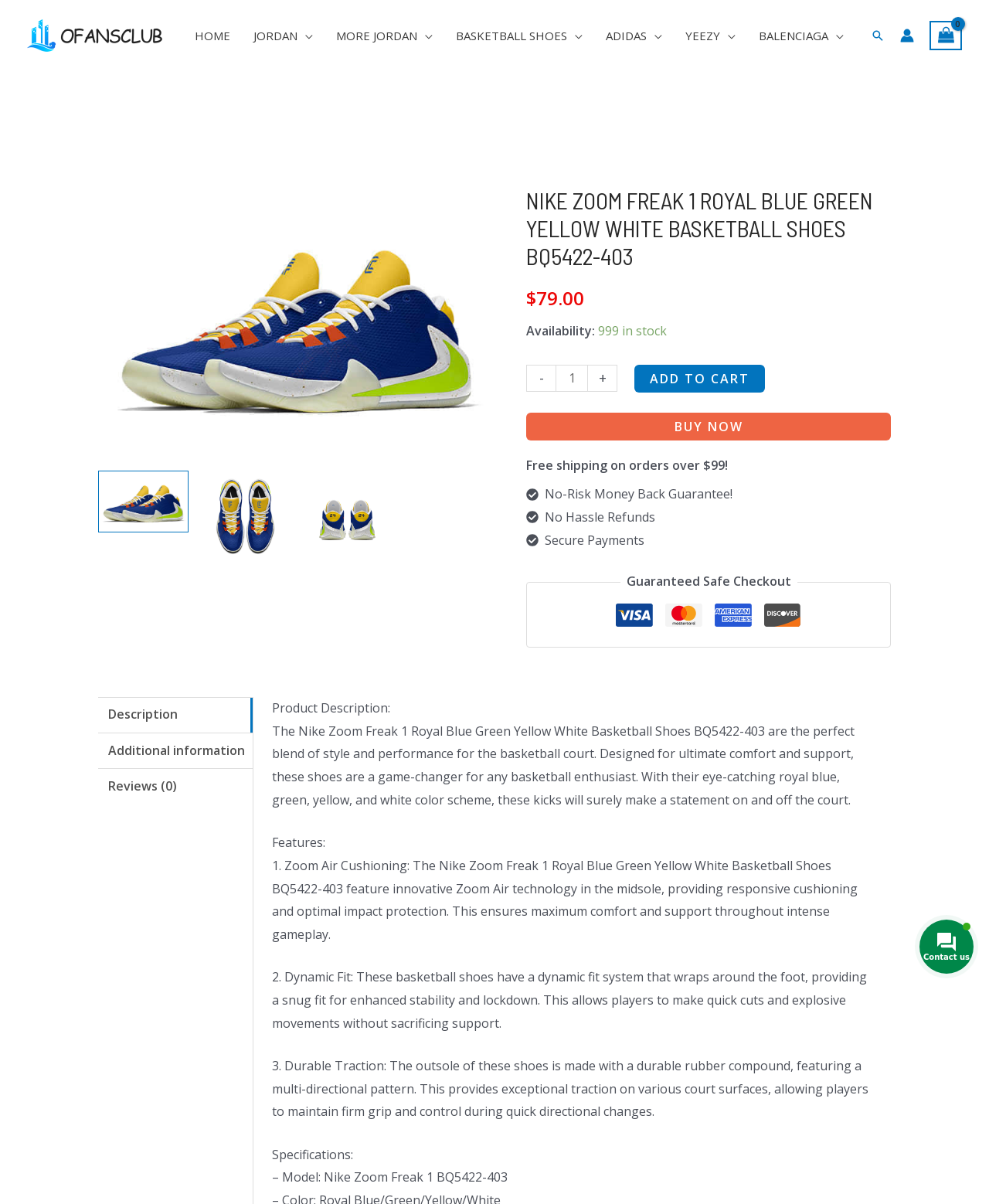Provide a comprehensive description of the webpage.

This webpage is about the Nike Zoom Freak 1 Royal Blue Green Yellow White Basketball Shoes BQ5422-403. At the top, there is a navigation menu with links to HOME, JORDAN, MORE JORDAN, BASKETBALL SHOES, ADIDAS, YEEZY, and BALENCIAGA. Next to the navigation menu, there are links to search and account icons.

Below the navigation menu, there is a large image of the basketball shoes, accompanied by a heading that displays the product name and a link to the product description. The product name is also displayed in a smaller font above the image.

On the right side of the image, there is a section that displays the product price, availability, and quantity. The price is $79.00, and there are 999 items in stock. Users can adjust the quantity using the plus and minus buttons.

Below the product information section, there are two buttons: "ADD TO CART" and "BUY NOW". There are also some promotional texts, including "Free shipping on orders over $99!" and "No-Risk Money Back Guarantee!".

Further down the page, there is a section that displays the product features, including Zoom Air Cushioning, Dynamic Fit, and Durable Traction. There is also a section that lists the product specifications, including the model number.

At the bottom of the page, there are tabs for "Description", "Additional information", and "Reviews (0)". The "Description" tab is currently selected and displays a detailed product description, including the product's features and benefits.

On the bottom right corner of the page, there is an image and a link to "Contact us".